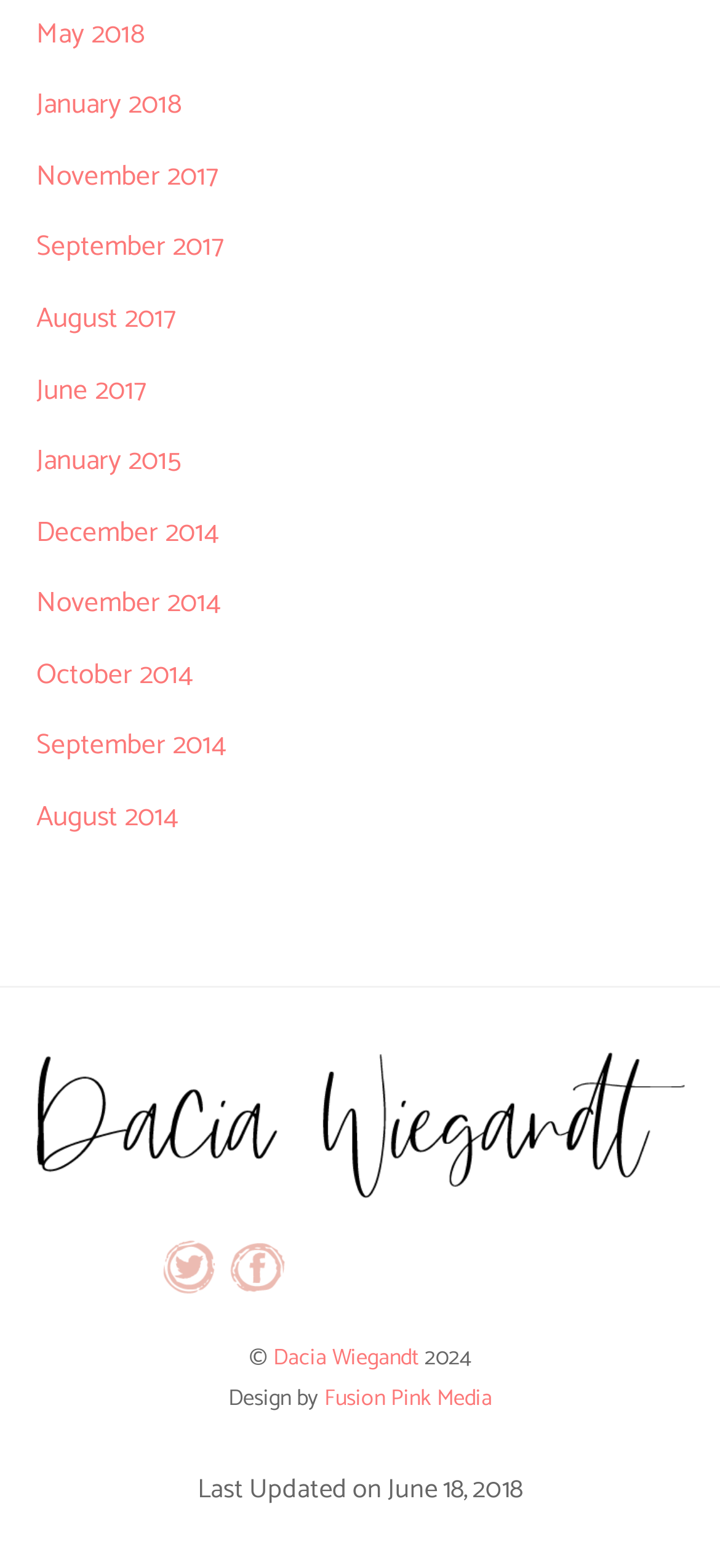How many links are there in the webpage?
Using the visual information, respond with a single word or phrase.

21